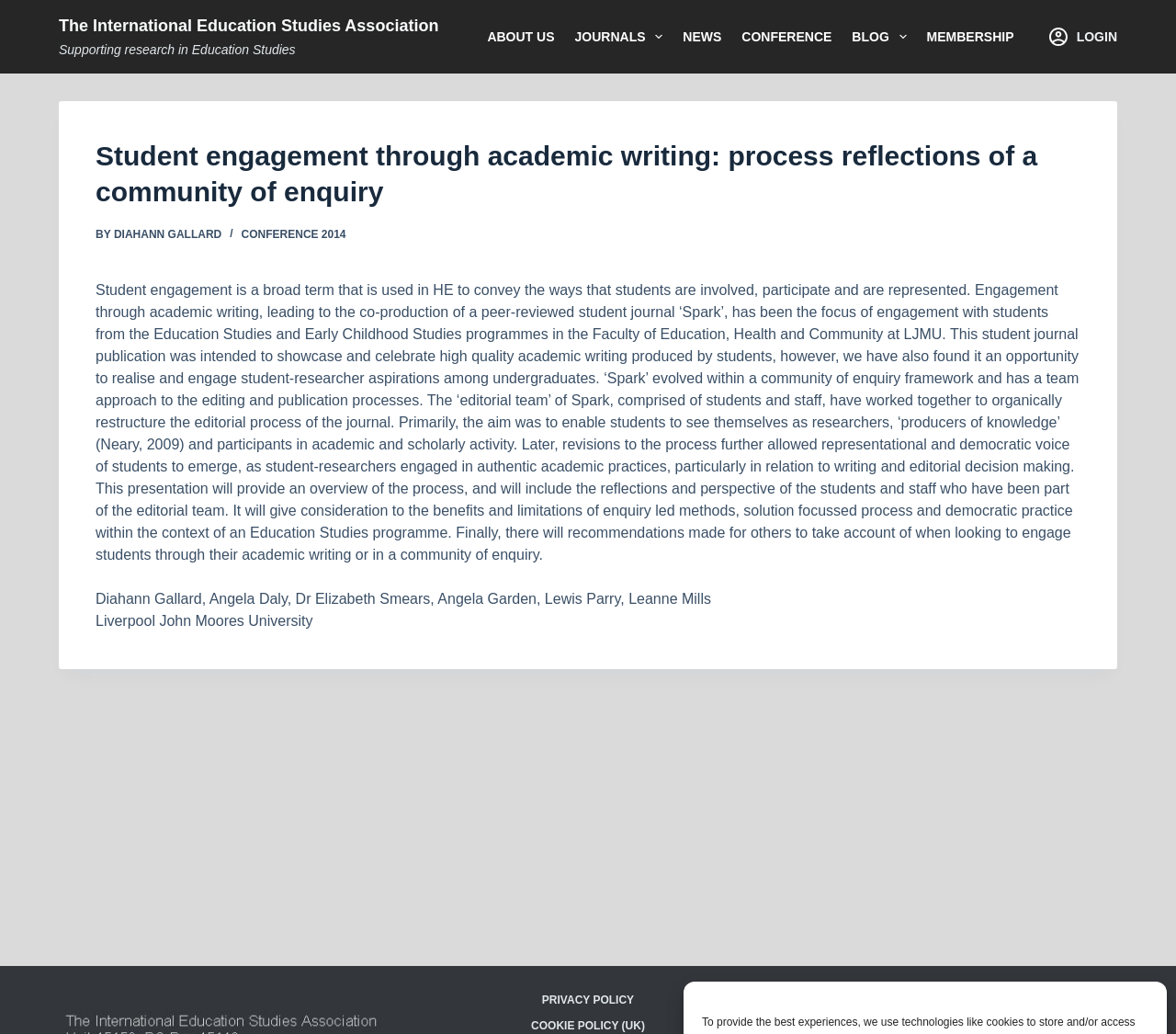Please specify the bounding box coordinates of the element that should be clicked to execute the given instruction: 'Login to the website'. Ensure the coordinates are four float numbers between 0 and 1, expressed as [left, top, right, bottom].

[0.892, 0.026, 0.95, 0.045]